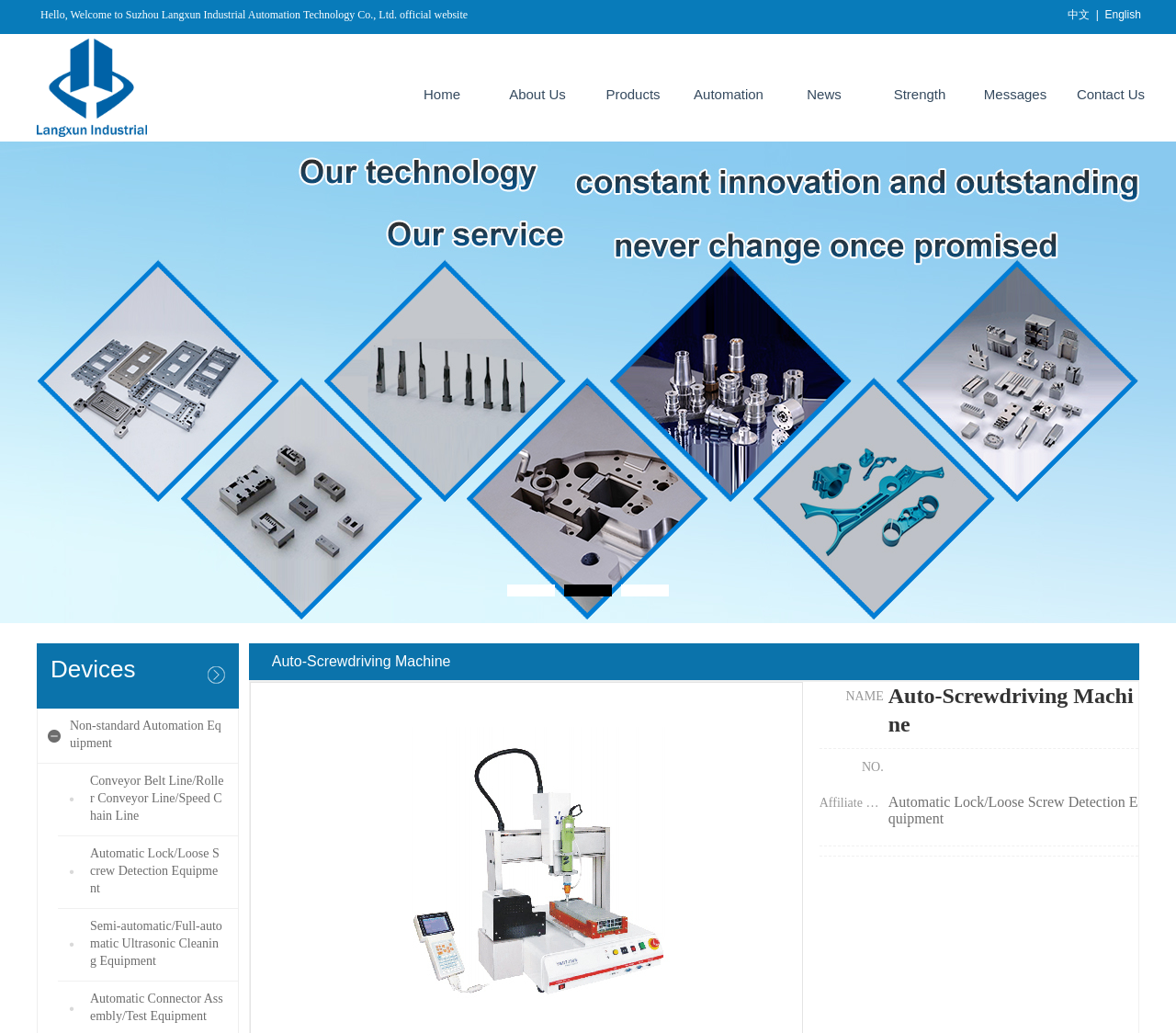Identify the bounding box coordinates of the clickable region necessary to fulfill the following instruction: "View Automatic Lock/Loose Screw Detection Equipment". The bounding box coordinates should be four float numbers between 0 and 1, i.e., [left, top, right, bottom].

[0.755, 0.769, 0.968, 0.801]